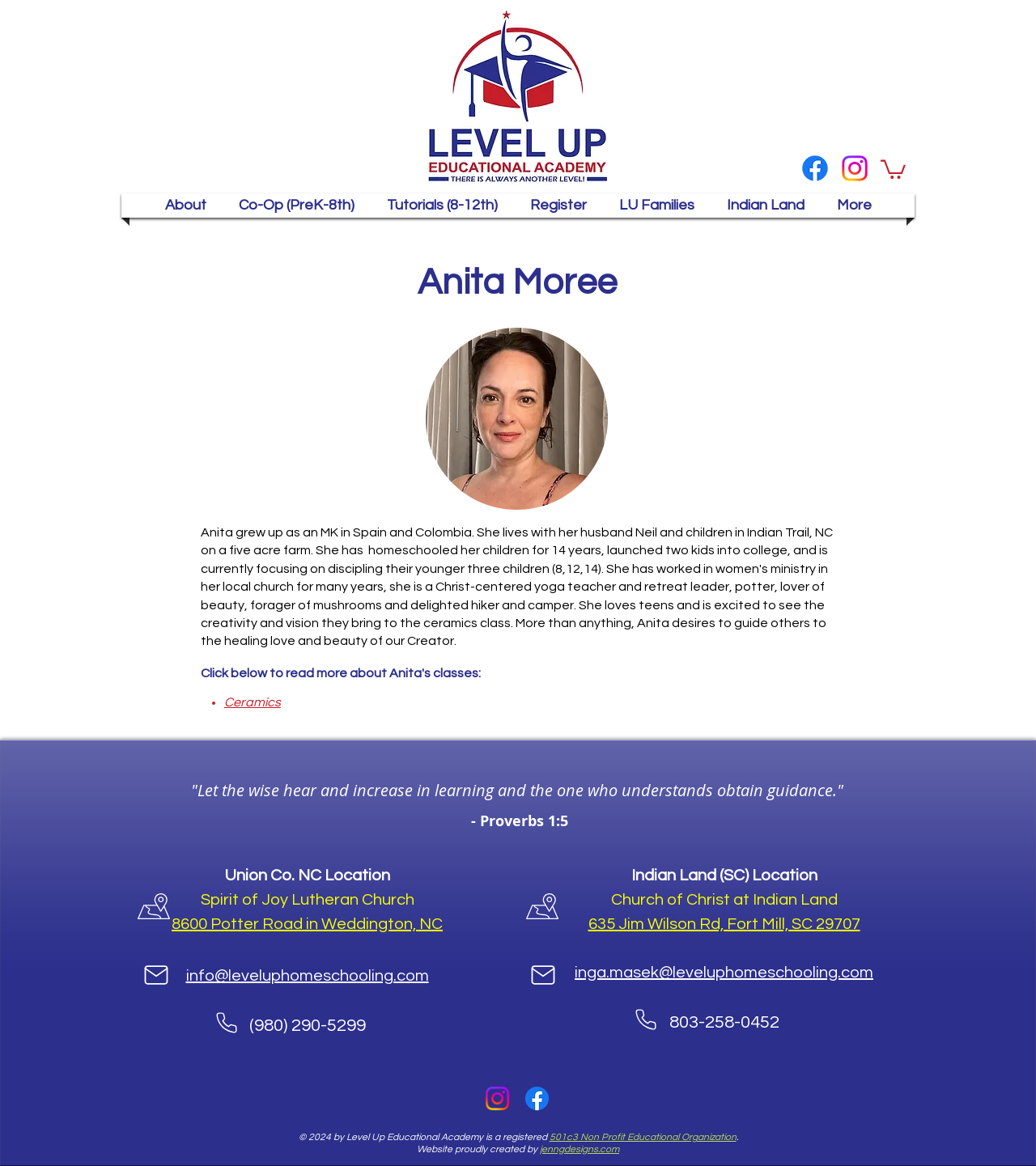Specify the bounding box coordinates of the element's area that should be clicked to execute the given instruction: "Navigate to the About page". The coordinates should be four float numbers between 0 and 1, i.e., [left, top, right, bottom].

None